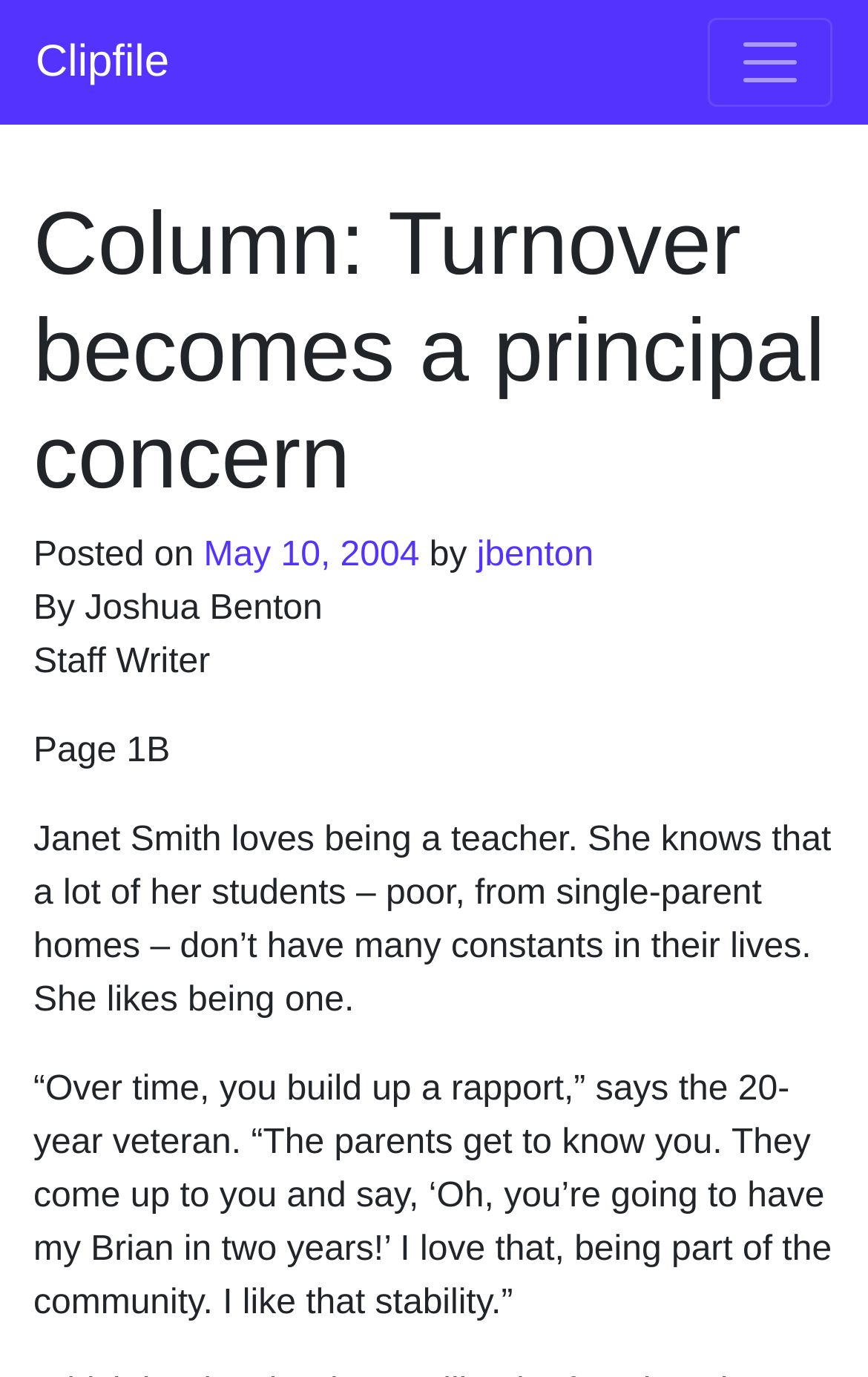Using the description: "parent_node: Clipfile aria-label="Toggle navigation"", determine the UI element's bounding box coordinates. Ensure the coordinates are in the format of four float numbers between 0 and 1, i.e., [left, top, right, bottom].

[0.815, 0.013, 0.959, 0.078]